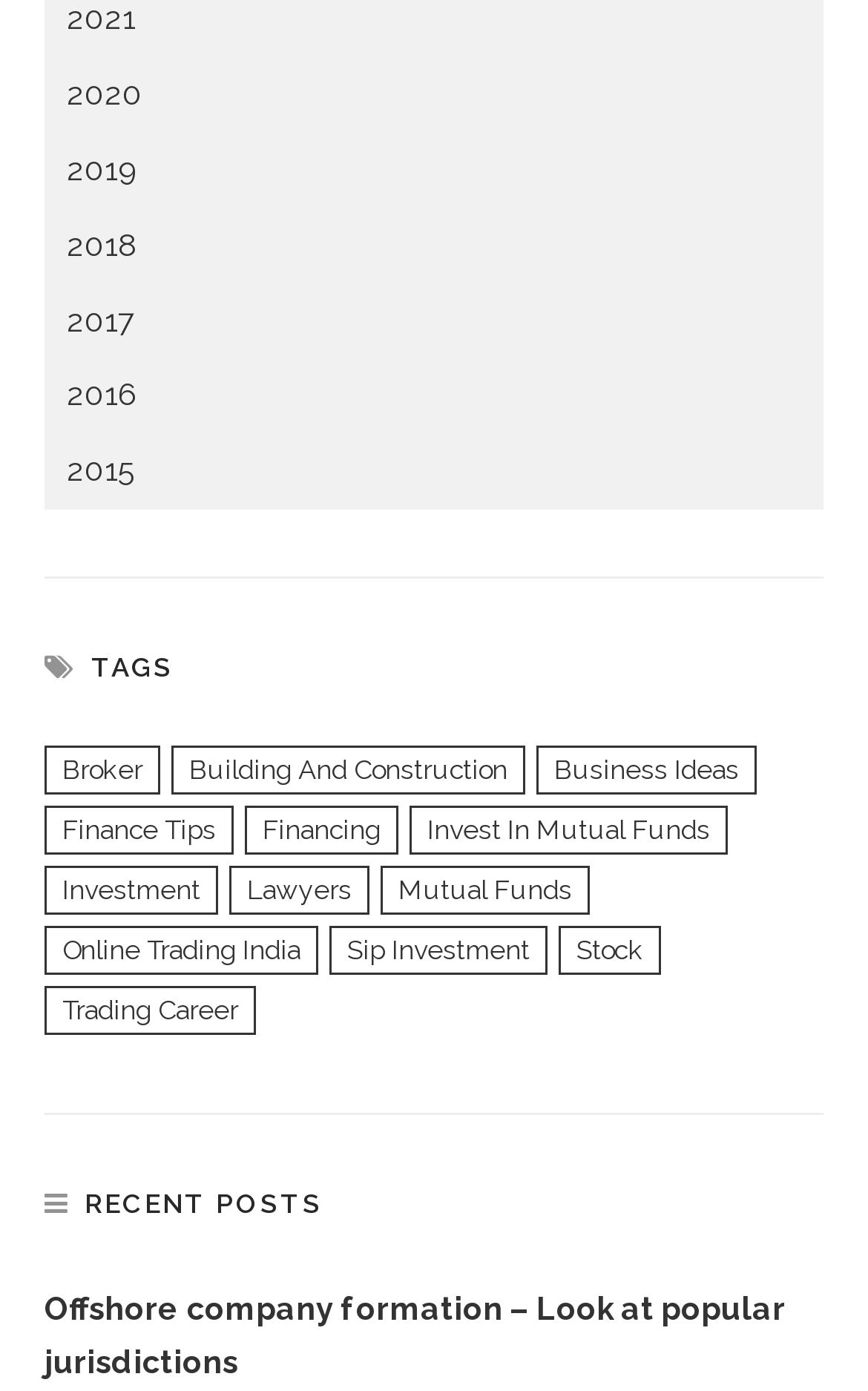Can you give a comprehensive explanation to the question given the content of the image?
What is the section title above the 'online trading India' link?

The link 'online trading India (1 item)' is located at [0.051, 0.666, 0.367, 0.701]. Above this link, there is a heading element with the text ' TAGS' located at [0.051, 0.464, 0.2, 0.497], which indicates that this section is titled 'TAGS'.